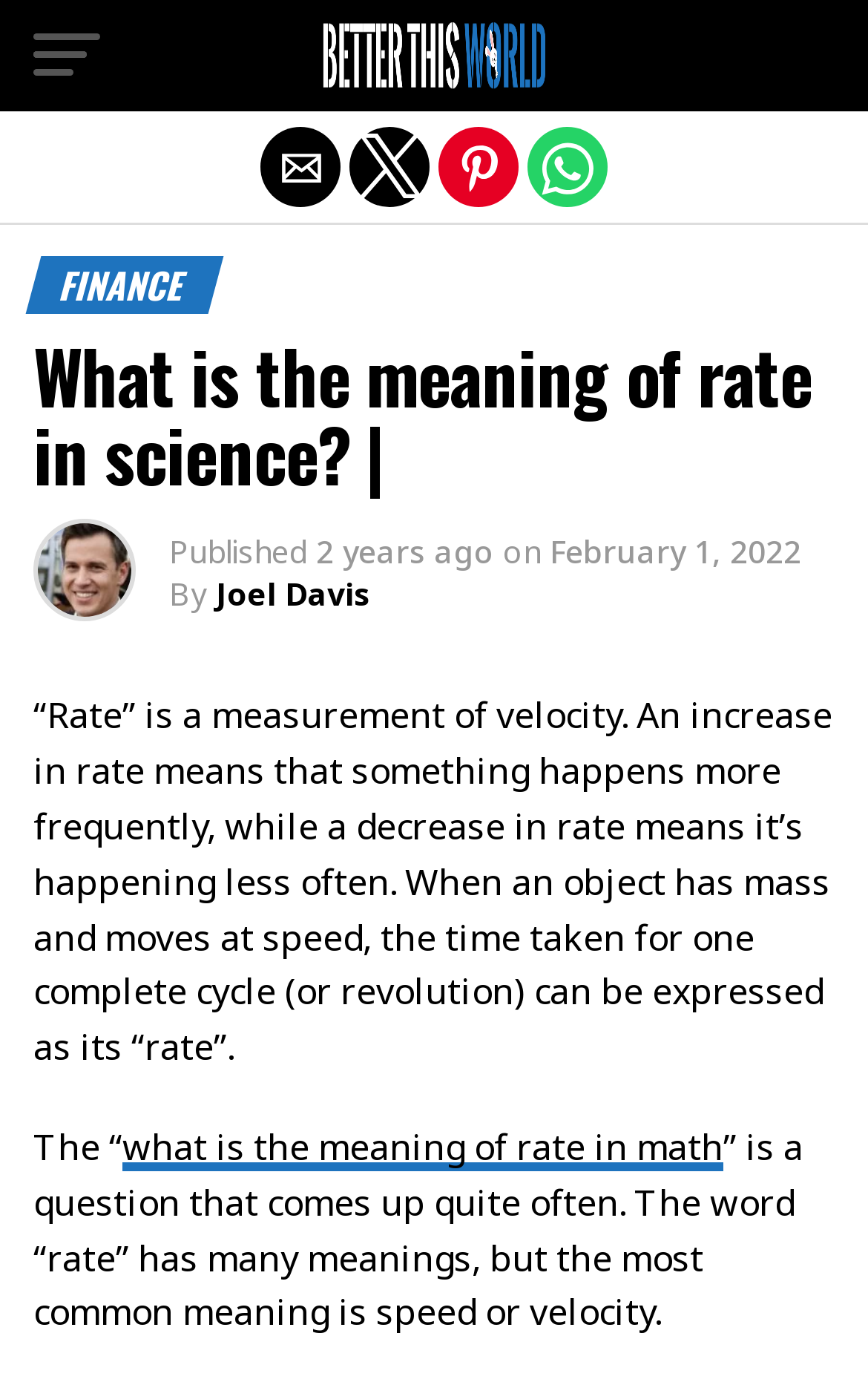Identify the bounding box coordinates of the specific part of the webpage to click to complete this instruction: "Read the article about 'what is the meaning of rate in math'".

[0.141, 0.812, 0.833, 0.847]